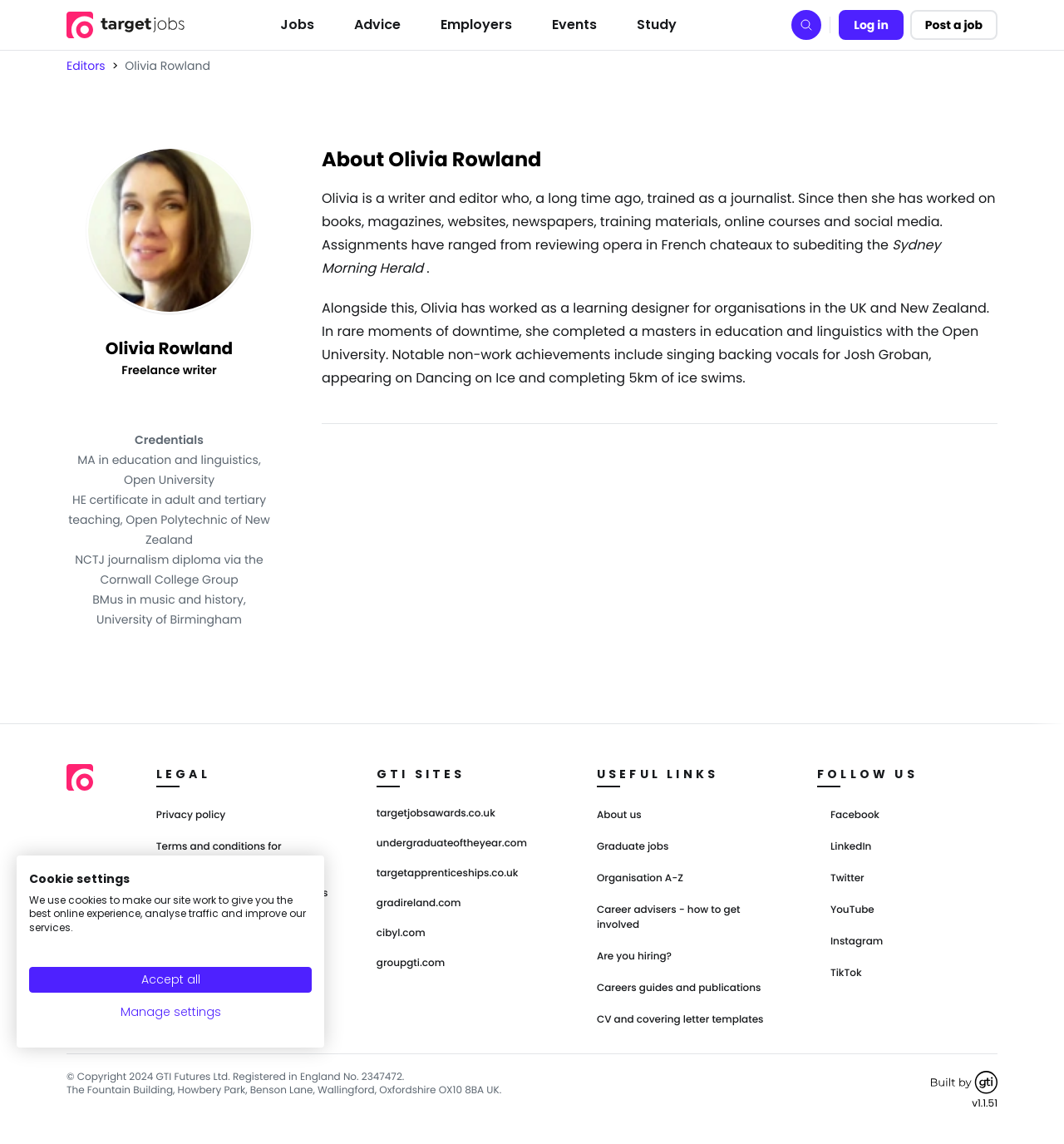Could you please study the image and provide a detailed answer to the question:
How many links are there in the 'FOLLOW US' section?

I counted the links in the 'FOLLOW US' section and found 6 links, namely Facebook, LinkedIn, Twitter, YouTube, Instagram, and TikTok.